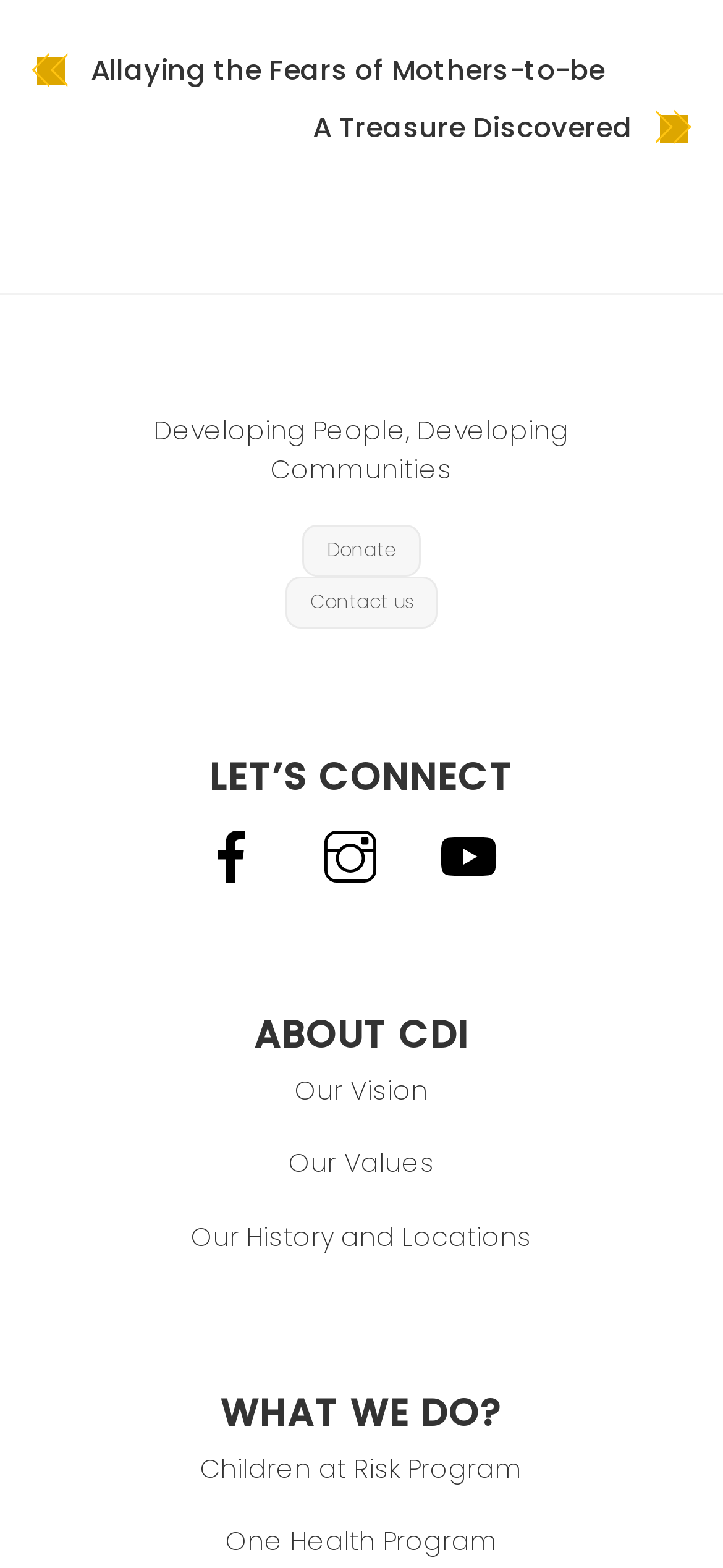Please locate the bounding box coordinates of the element that should be clicked to complete the given instruction: "Donate to the organization".

[0.418, 0.334, 0.582, 0.368]